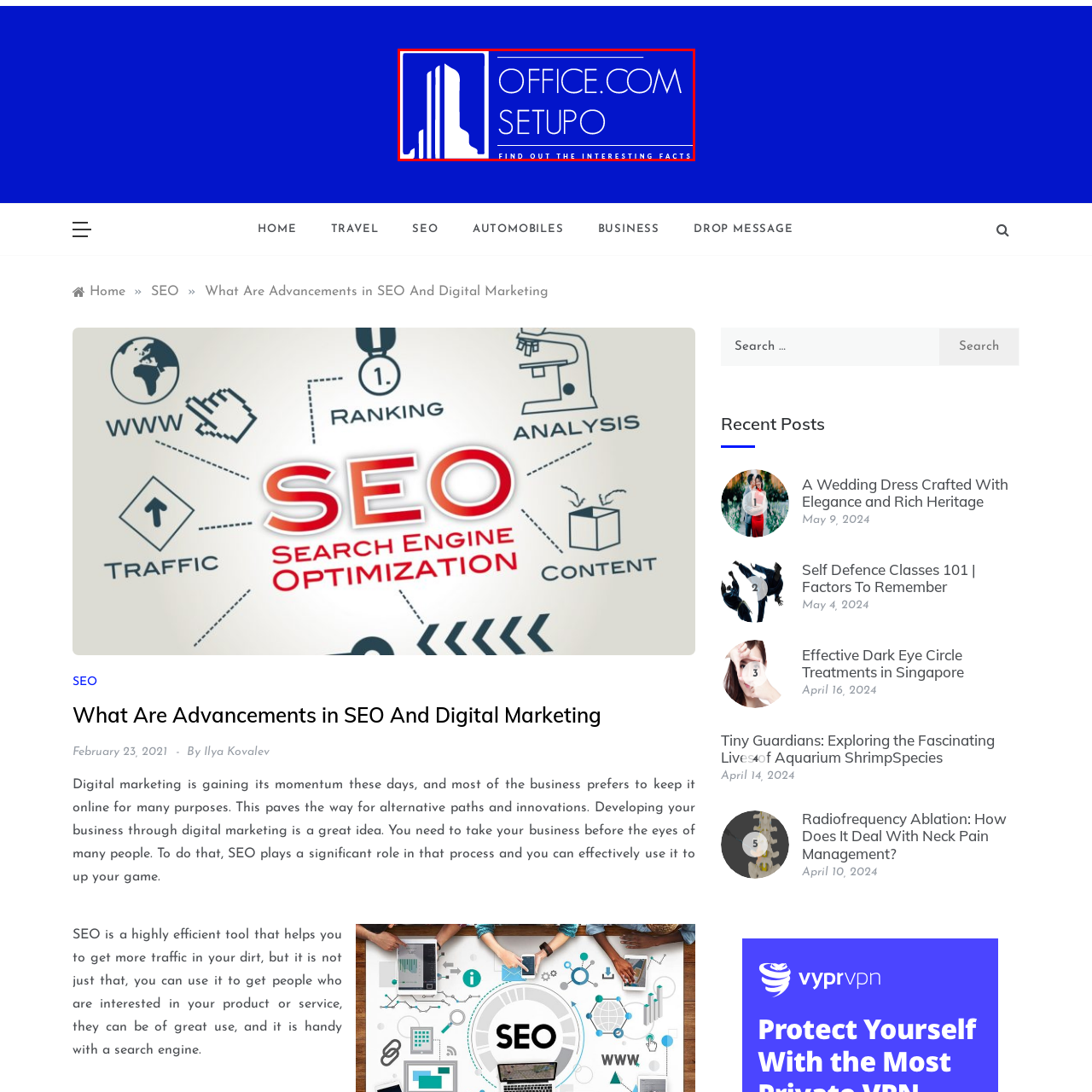What is the purpose of the phrase below the logo?
Please analyze the image within the red bounding box and respond with a detailed answer to the question.

The purpose of the phrase 'FIND OUT THE INTERESTING FACTS' below the logo is to invite viewers to explore more about the services and insights offered by Office.com, as stated in the caption.